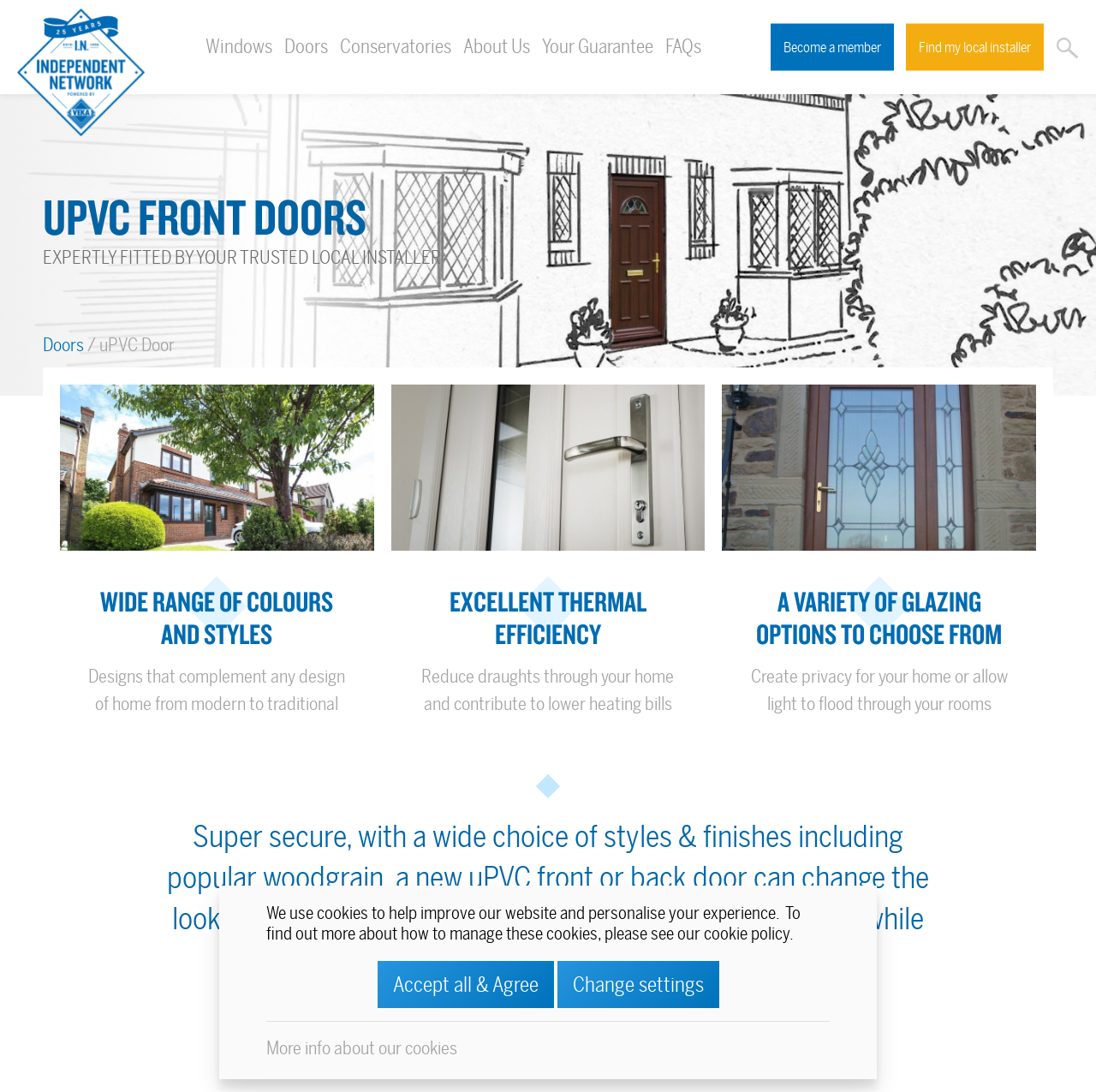What type of doors are being promoted?
Using the information presented in the image, please offer a detailed response to the question.

Based on the webpage content, specifically the heading 'UPVC FRONT DOORS' and the image 'uPVC Front Doors', it is clear that the webpage is promoting uPVC front doors.